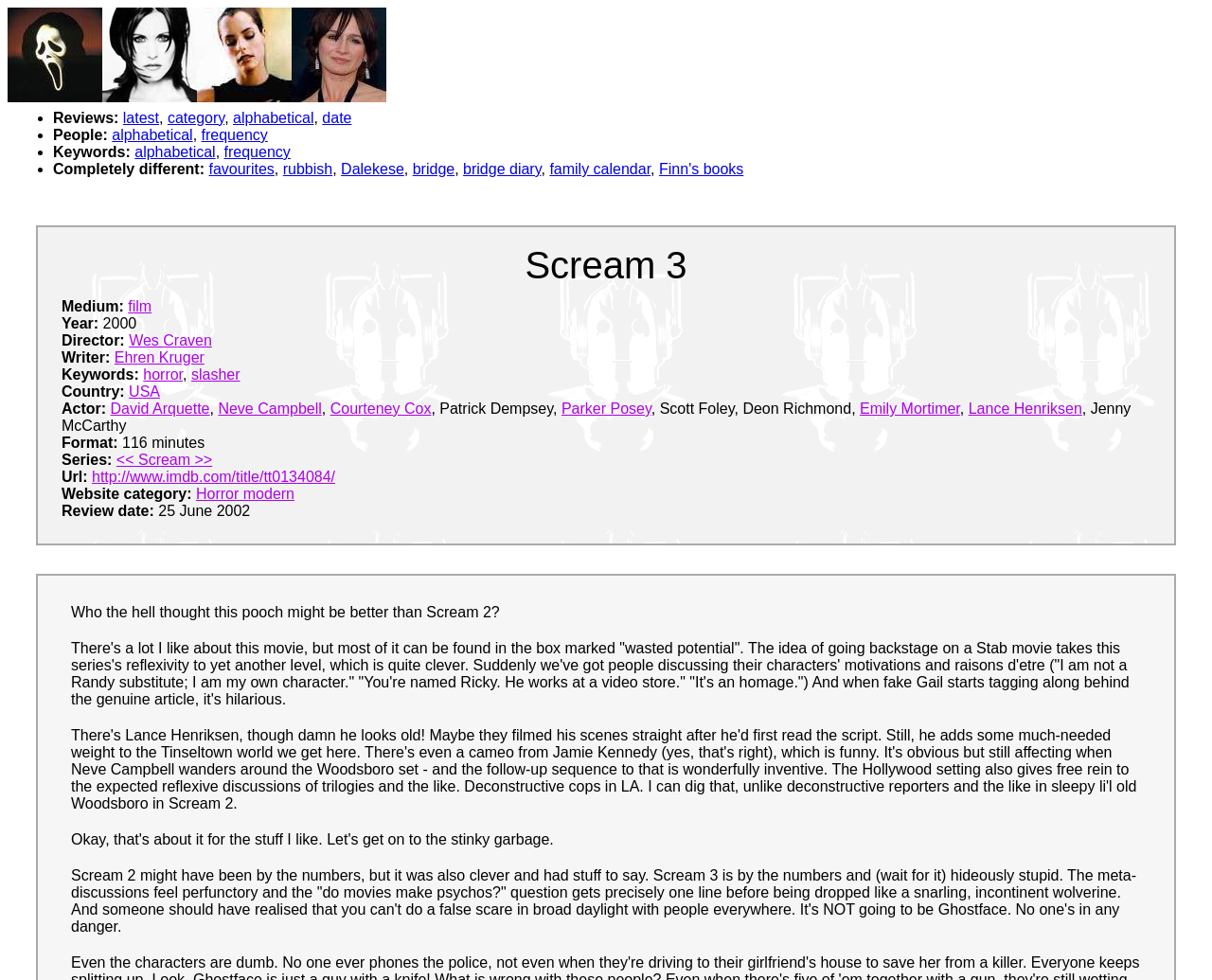Please provide the bounding box coordinates for the element that needs to be clicked to perform the following instruction: "Click on the link to Courteney Cox's profile". The coordinates should be given as four float numbers between 0 and 1, i.e., [left, top, right, bottom].

[0.084, 0.091, 0.162, 0.107]